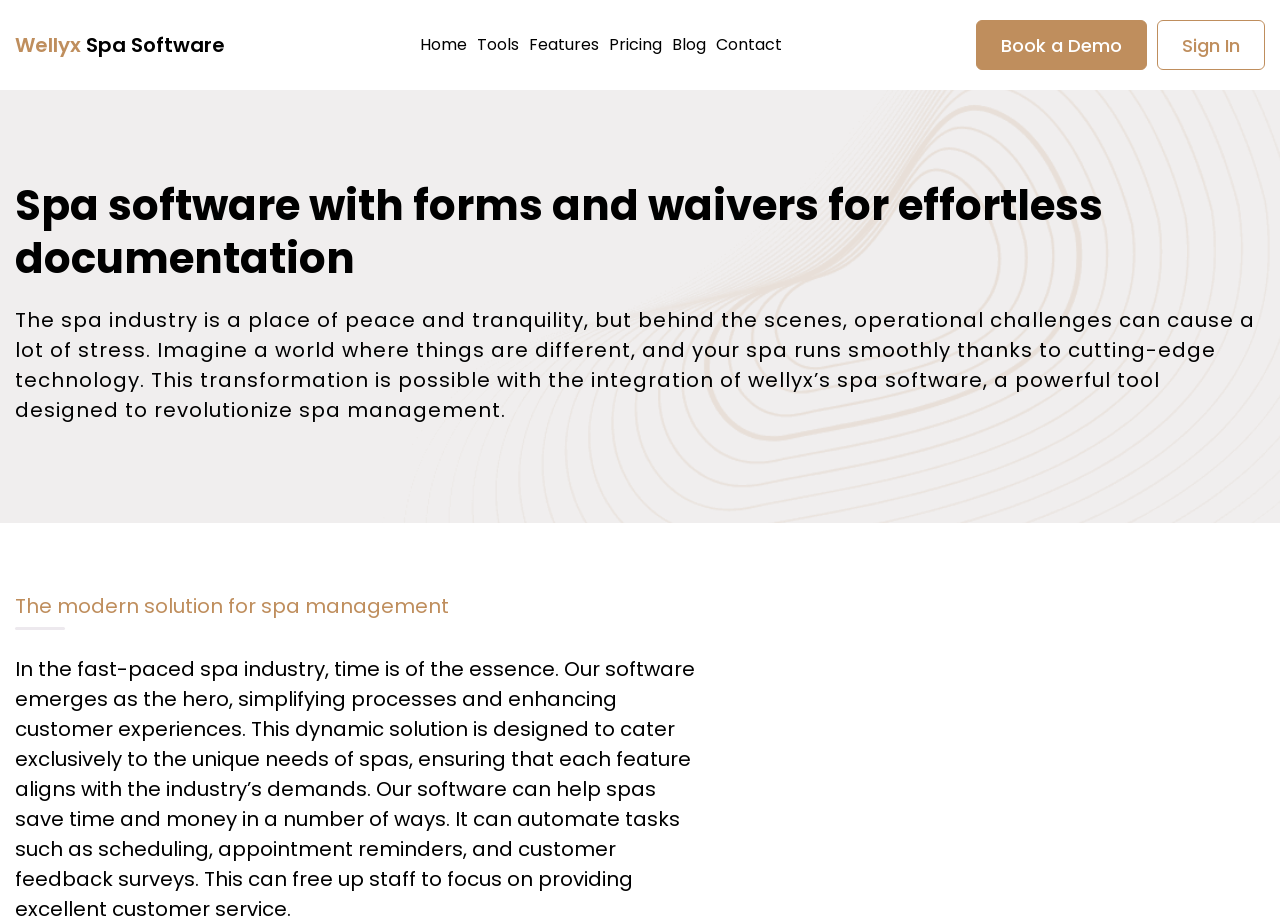Identify the bounding box of the HTML element described as: "Sign In".

[0.904, 0.022, 0.988, 0.076]